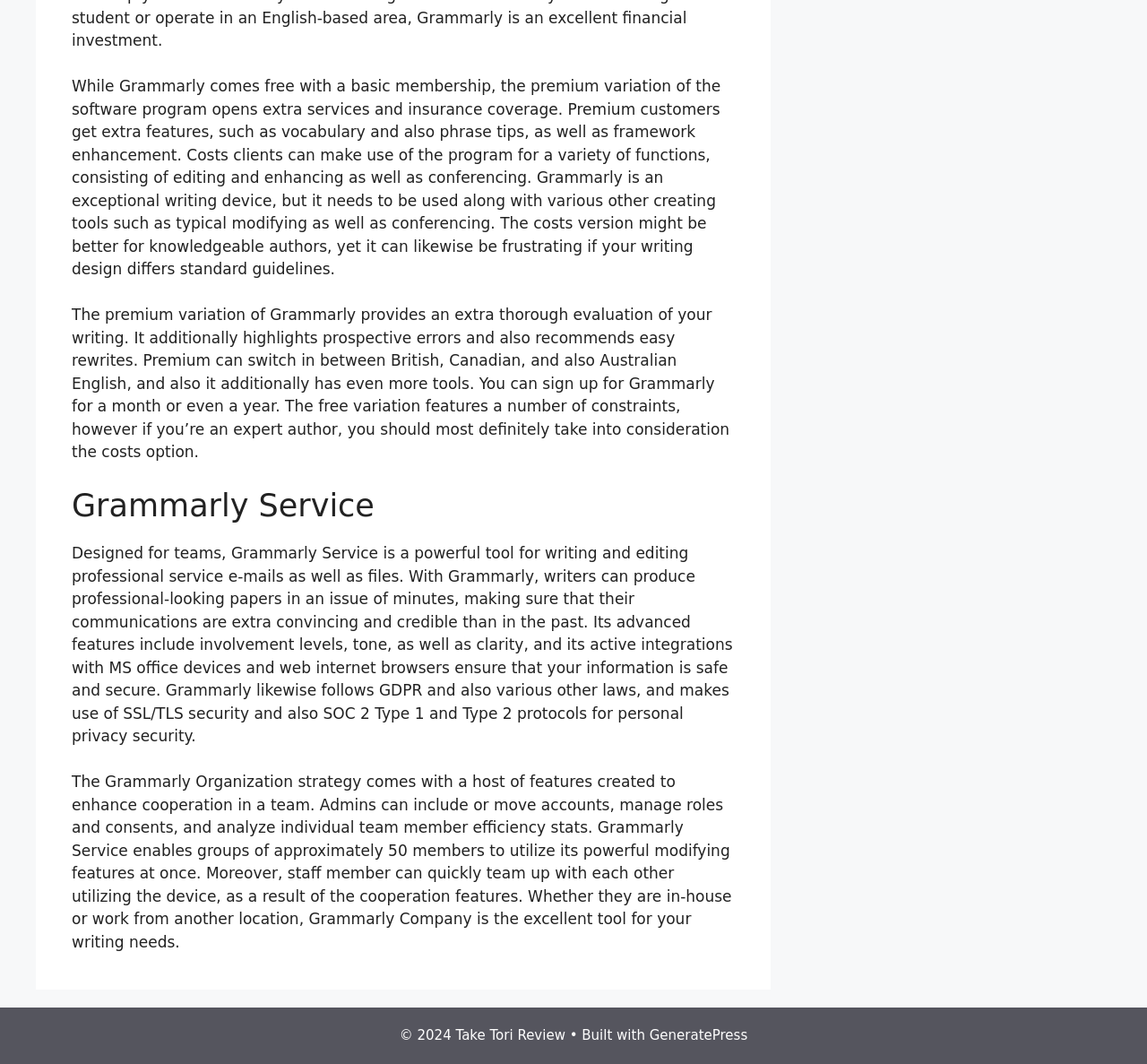What is the name of the tool used to build the website?
Please provide a comprehensive answer based on the visual information in the image.

The website's footer mentions 'Built with GeneratePress', which suggests that GeneratePress is the tool or platform used to build and design the website.